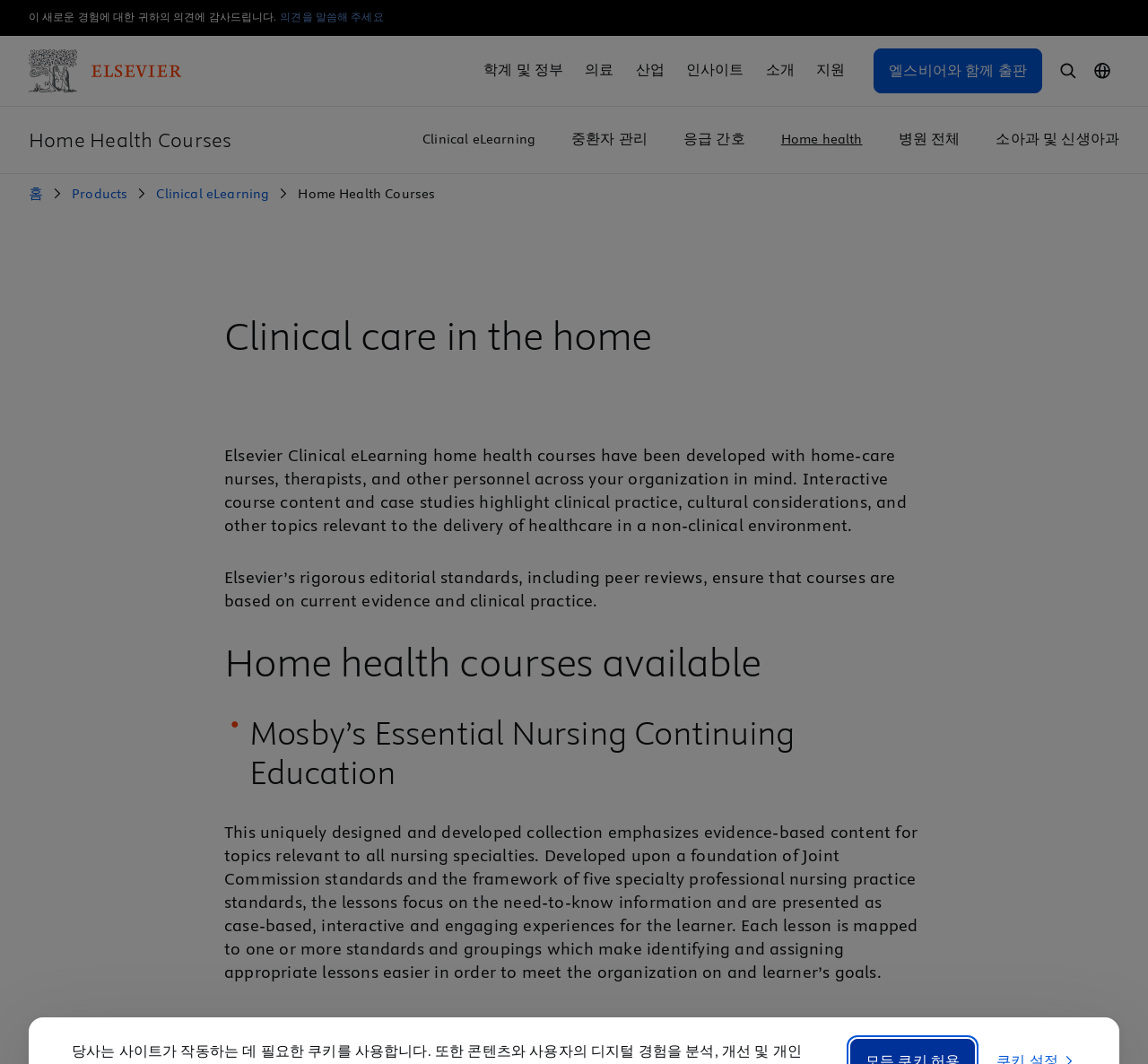How many links are in the secondary navigation menu?
Using the image, answer in one word or phrase.

6